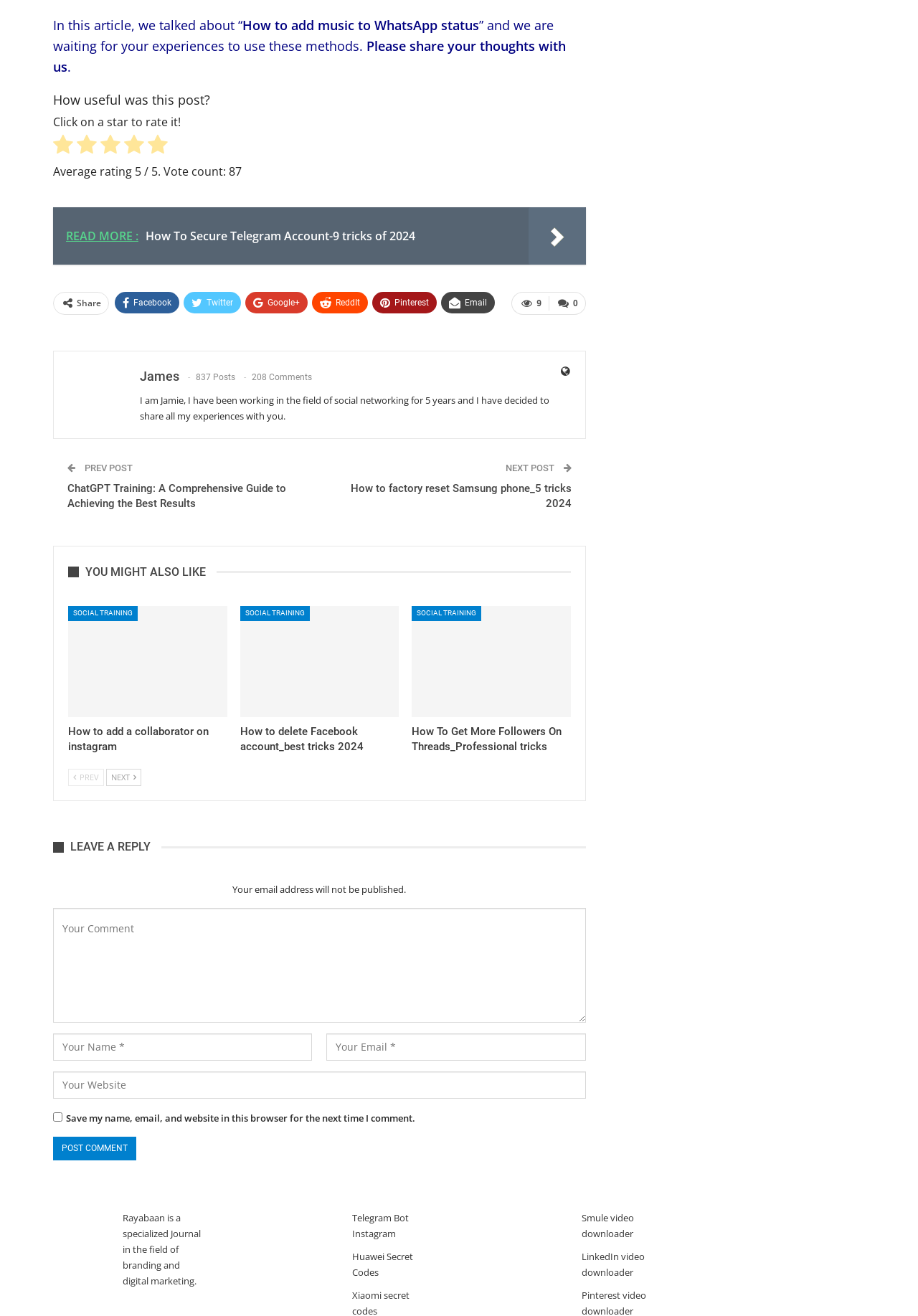Identify the bounding box for the described UI element: "name="comment" placeholder="Your Comment"".

[0.058, 0.69, 0.638, 0.777]